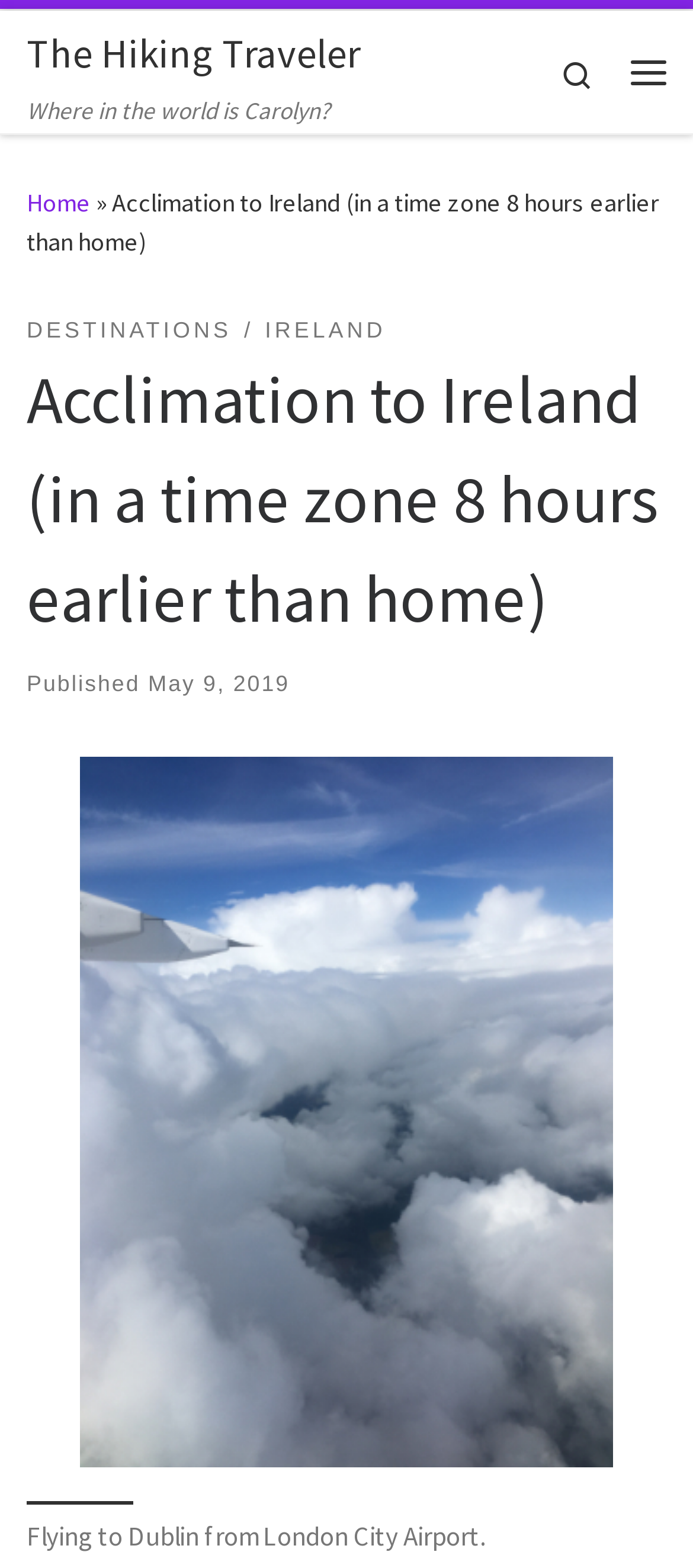Explain the features and main sections of the webpage comprehensively.

The webpage appears to be a travel blog post titled "Acclimation to Ireland (in a time zone 8 hours earlier than home)" by "The Hiking Traveler". At the top left, there is a link to skip to the content, followed by a link to the website's homepage, "The Hiking Traveler". Next to it, there is a static text "Where in the world is Carolyn?".

On the top right, there is a search icon and a menu button. Below the title, there is a breadcrumb navigation with links to "Home" and "DESTINATIONS / IRELAND". The main content of the post is divided into sections, with a heading "Acclimation to Ireland (in a time zone 8 hours earlier than home)" followed by a published date "May 9, 2019".

The post contains a figure with a caption "Flying to Dublin from London City Airport." which takes up most of the page. The text of the post describes the author's experience traveling to Ireland, mentioning that their flights and connections went well, they catnapped on each flight, and got through customs at London with ease.